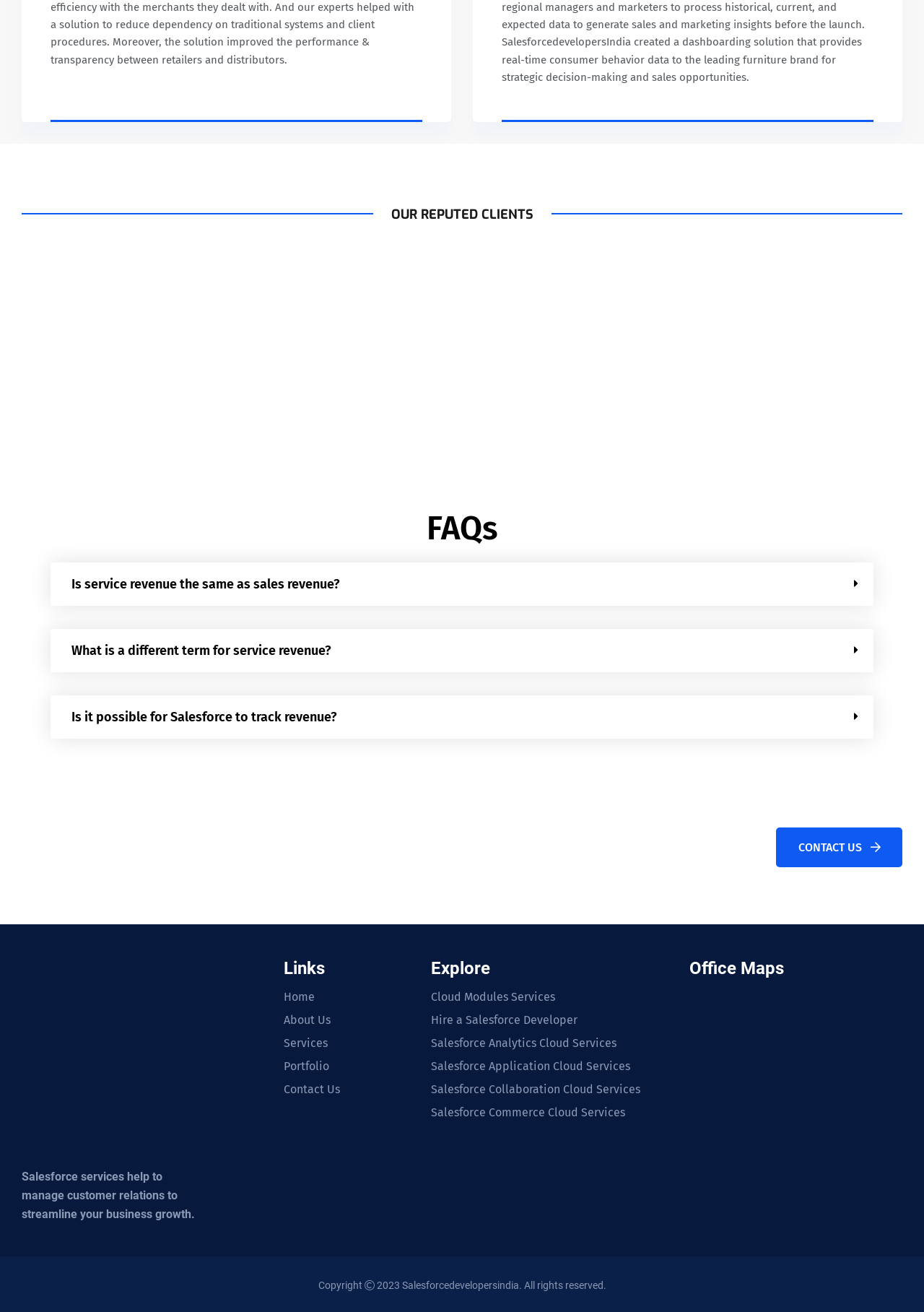Identify the bounding box coordinates of the HTML element based on this description: "Contact Us".

[0.84, 0.631, 0.977, 0.661]